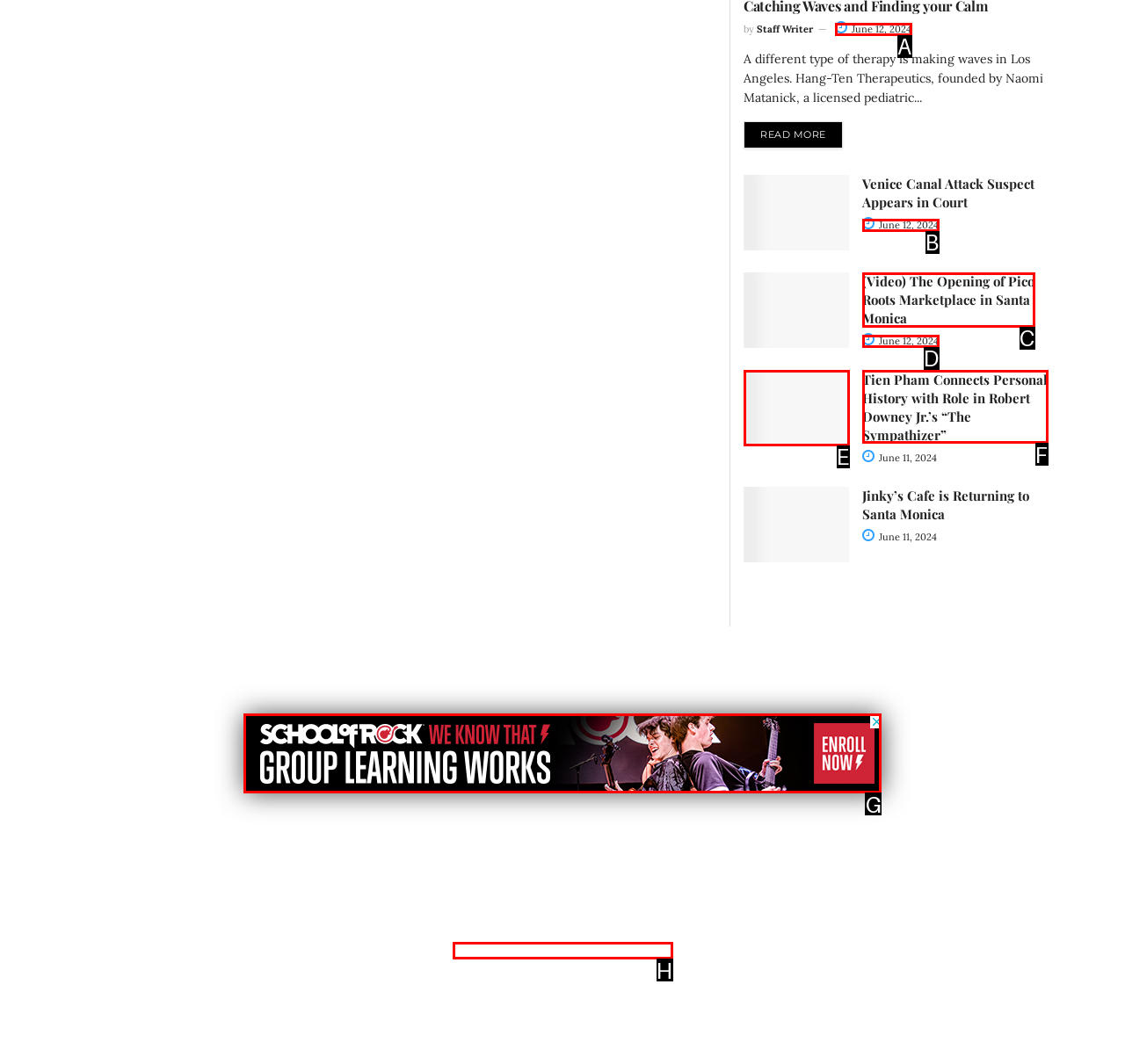Tell me the correct option to click for this task: Read the article about Tien Pham's role in The Sympathizer
Write down the option's letter from the given choices.

E